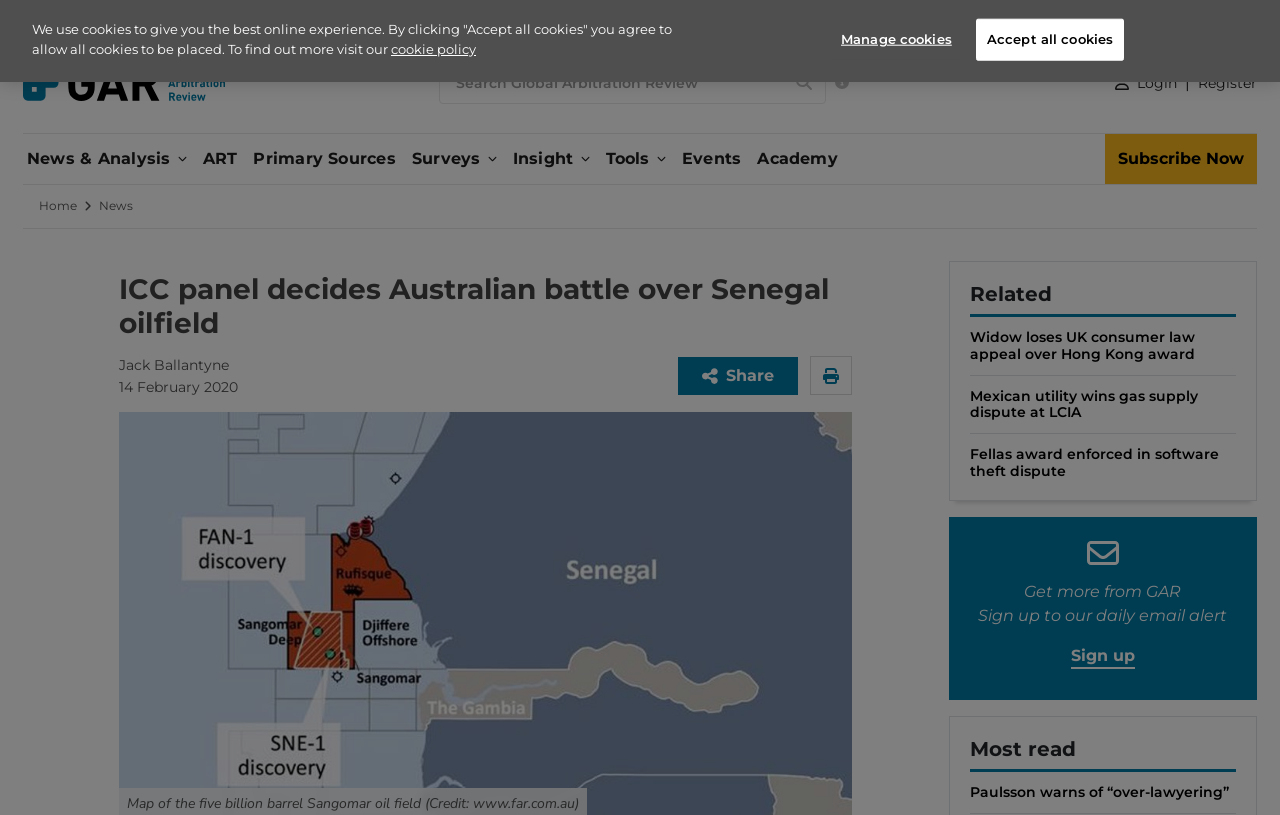Kindly determine the bounding box coordinates of the area that needs to be clicked to fulfill this instruction: "Read article by Jack Ballantyne".

[0.093, 0.437, 0.179, 0.459]